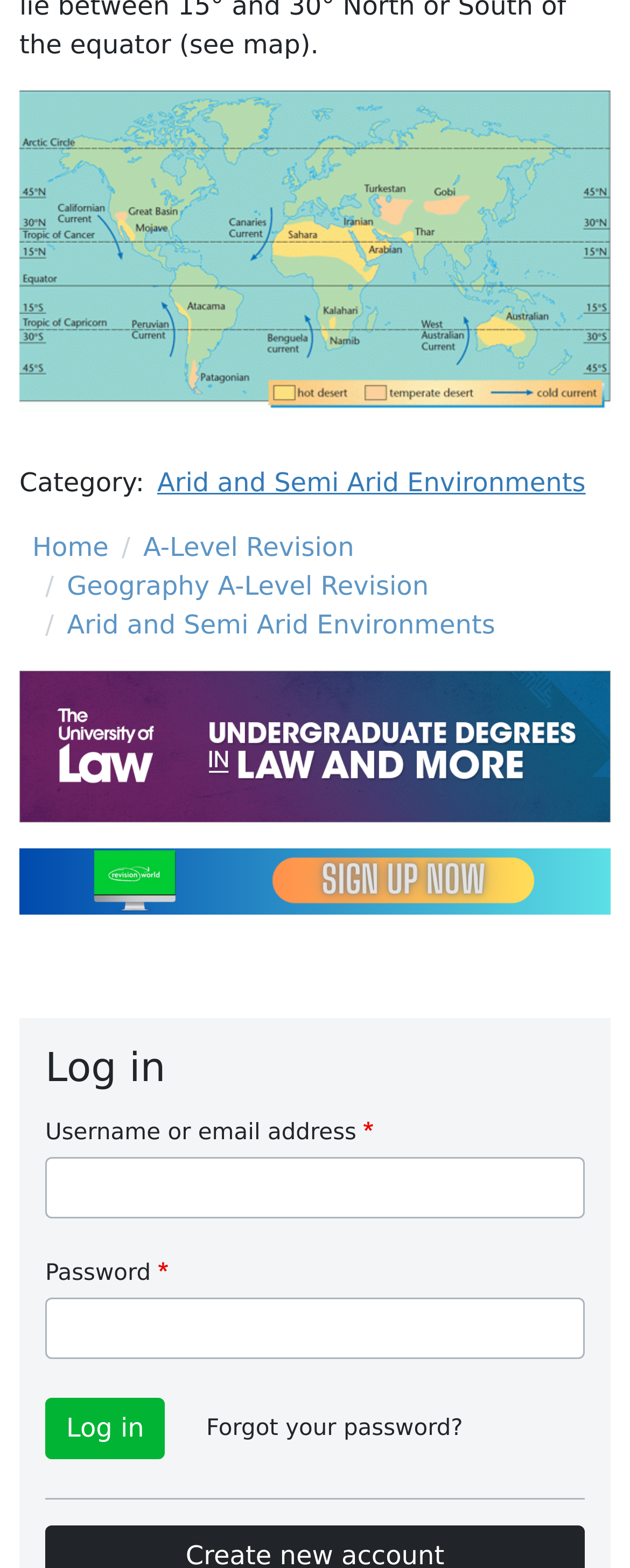Please identify the bounding box coordinates of the element on the webpage that should be clicked to follow this instruction: "Click on the 'Arid and Semi Arid Environments' link". The bounding box coordinates should be given as four float numbers between 0 and 1, formatted as [left, top, right, bottom].

[0.25, 0.298, 0.93, 0.317]